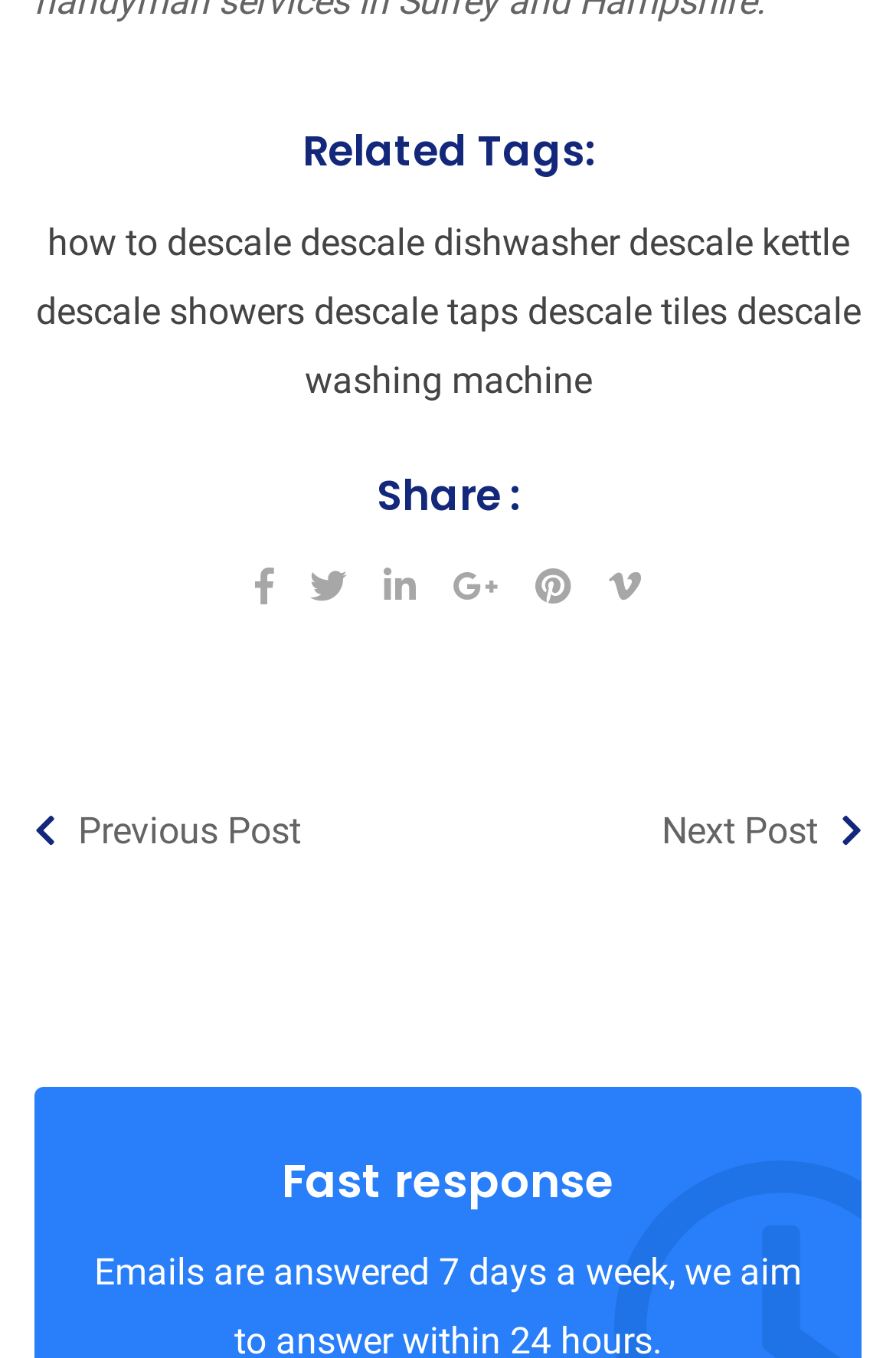What is the first related tag?
Based on the image, please offer an in-depth response to the question.

The first related tag is 'how to' which is a link element located at the top of the webpage with a bounding box coordinate of [0.053, 0.163, 0.176, 0.195].